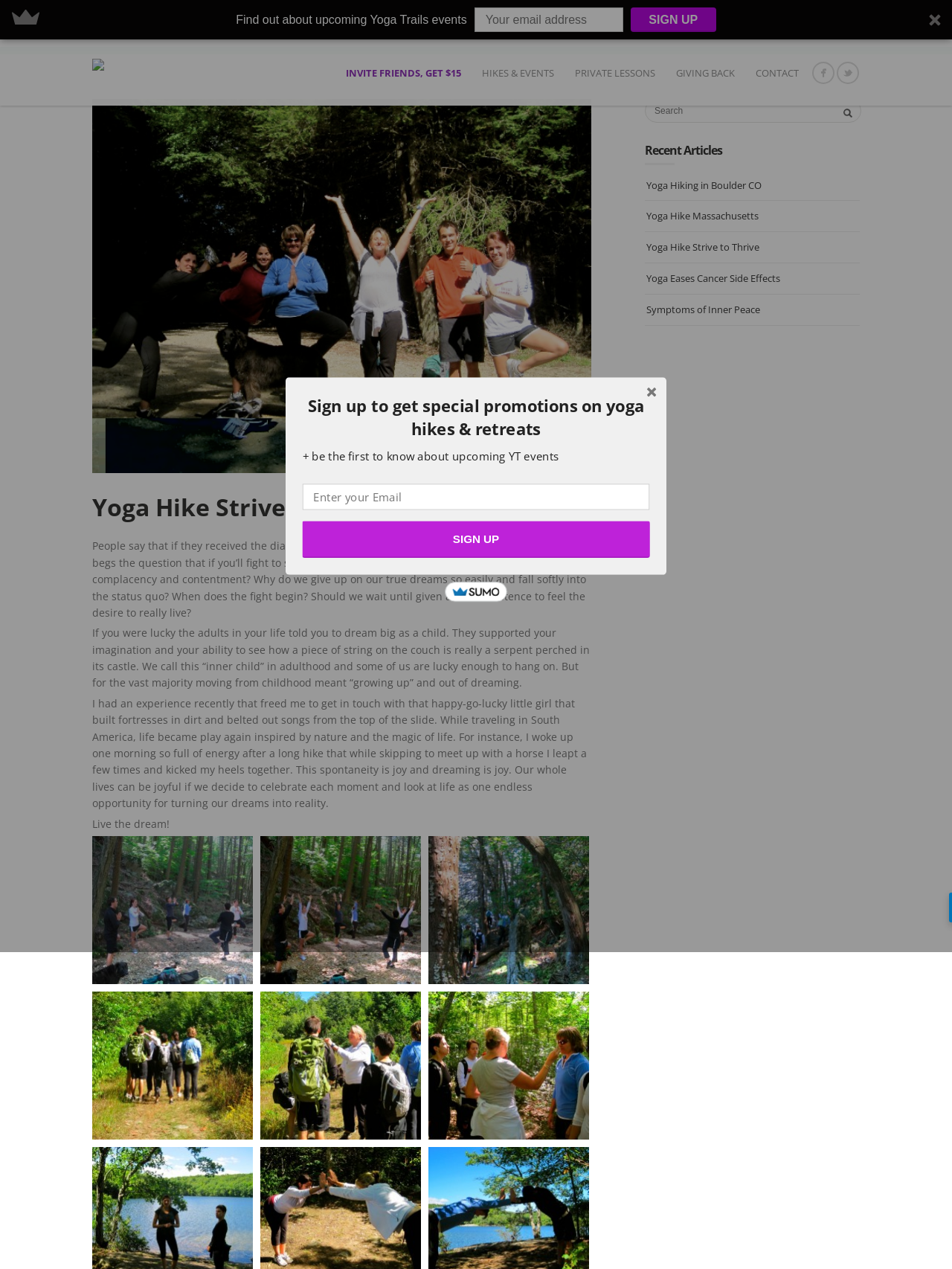Create a detailed summary of all the visual and textual information on the webpage.

The webpage is about Yoga Hike Strive to Thrive, a platform that promotes yoga and hiking events. At the top of the page, there is a prominent call-to-action button "Find out about upcoming Yoga Trails events SIGN UP" with a textbox to enter an email address. To the right of this button, there is a small image.

Below this section, there are several links to social media platforms, including Facebook and Twitter. Next to these links, there are four main navigation links: "HIKES & EVENTS", "PRIVATE LESSONS", "GIVING BACK", and "CONTACT".

The main content of the page is divided into two sections. On the left, there is a large image, and on the right, there are three paragraphs of text. The text discusses the importance of living life to the fullest and not giving up on one's dreams. The author shares a personal experience of finding joy and spontaneity while traveling in South America.

Below this section, there is a heading "Recent Articles -" followed by five links to recent articles, including "Yoga Hiking in Boulder CO" and "Symptoms of Inner Peace". To the right of these links, there is a search bar with a button.

Further down the page, there is another call-to-action section with a button "Sign up to get special promotions on yoga hikes & retreats" and a textbox to enter an email address. Below this section, there is a link "POWERED BY" with a small image next to it.

Throughout the page, there are several small images and icons, including a Facebook icon and a Twitter icon. The overall layout is clean and easy to navigate, with clear headings and concise text.